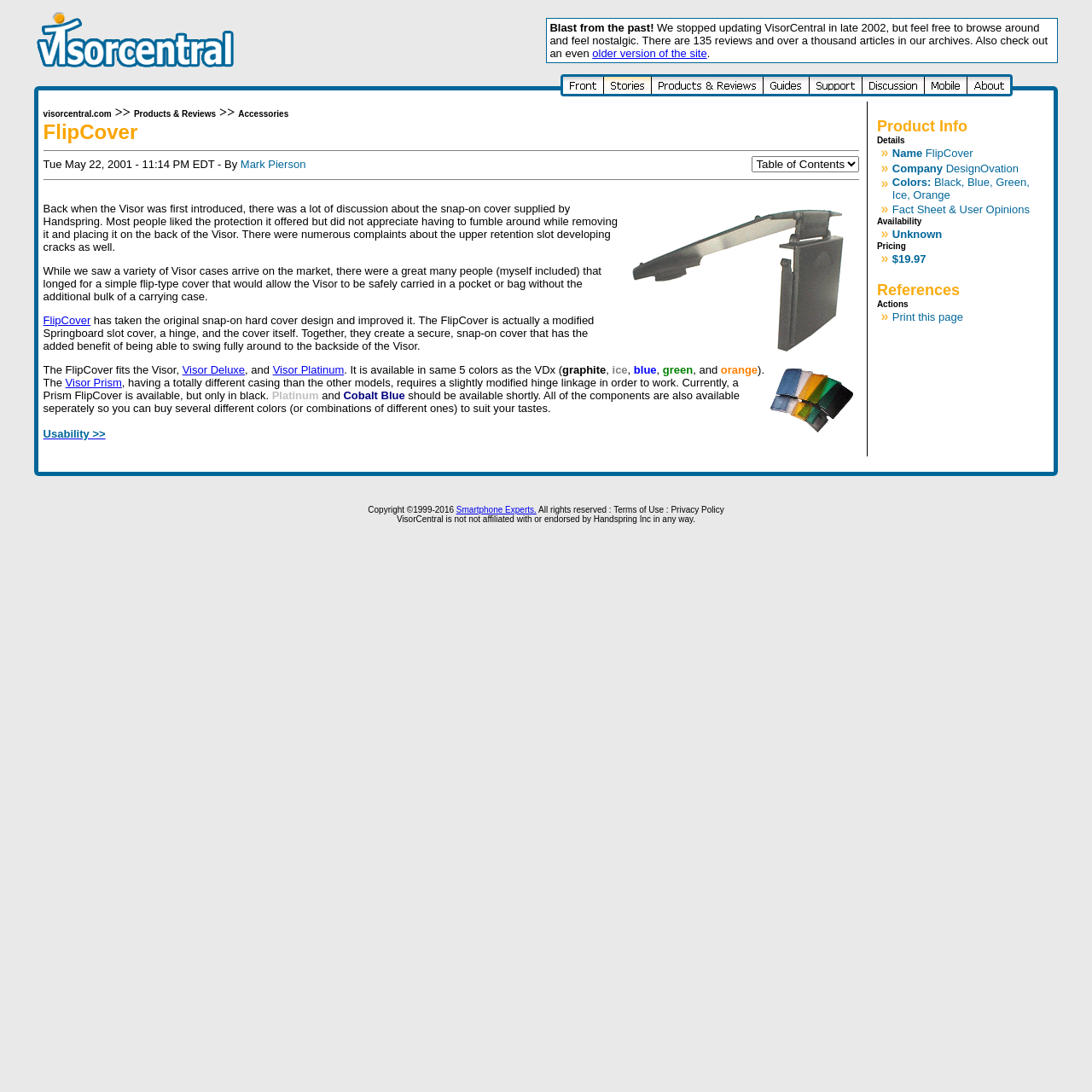Please find the bounding box coordinates of the clickable region needed to complete the following instruction: "Follow me on Mastodon". The bounding box coordinates must consist of four float numbers between 0 and 1, i.e., [left, top, right, bottom].

None